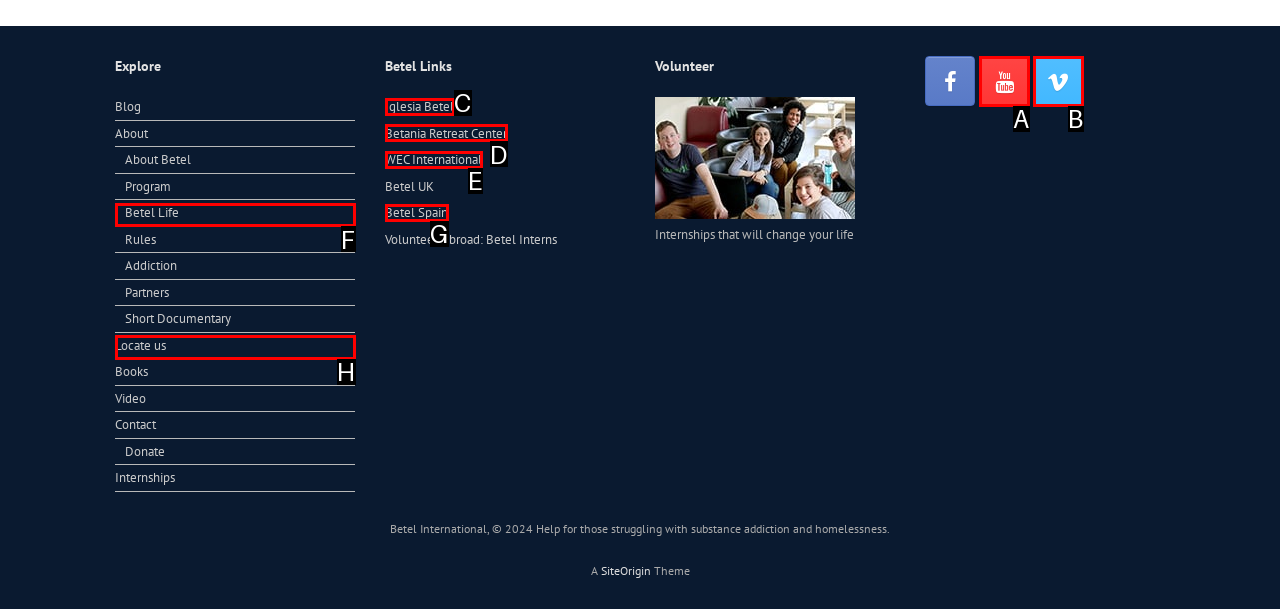Given the description: Betel Life, choose the HTML element that matches it. Indicate your answer with the letter of the option.

F